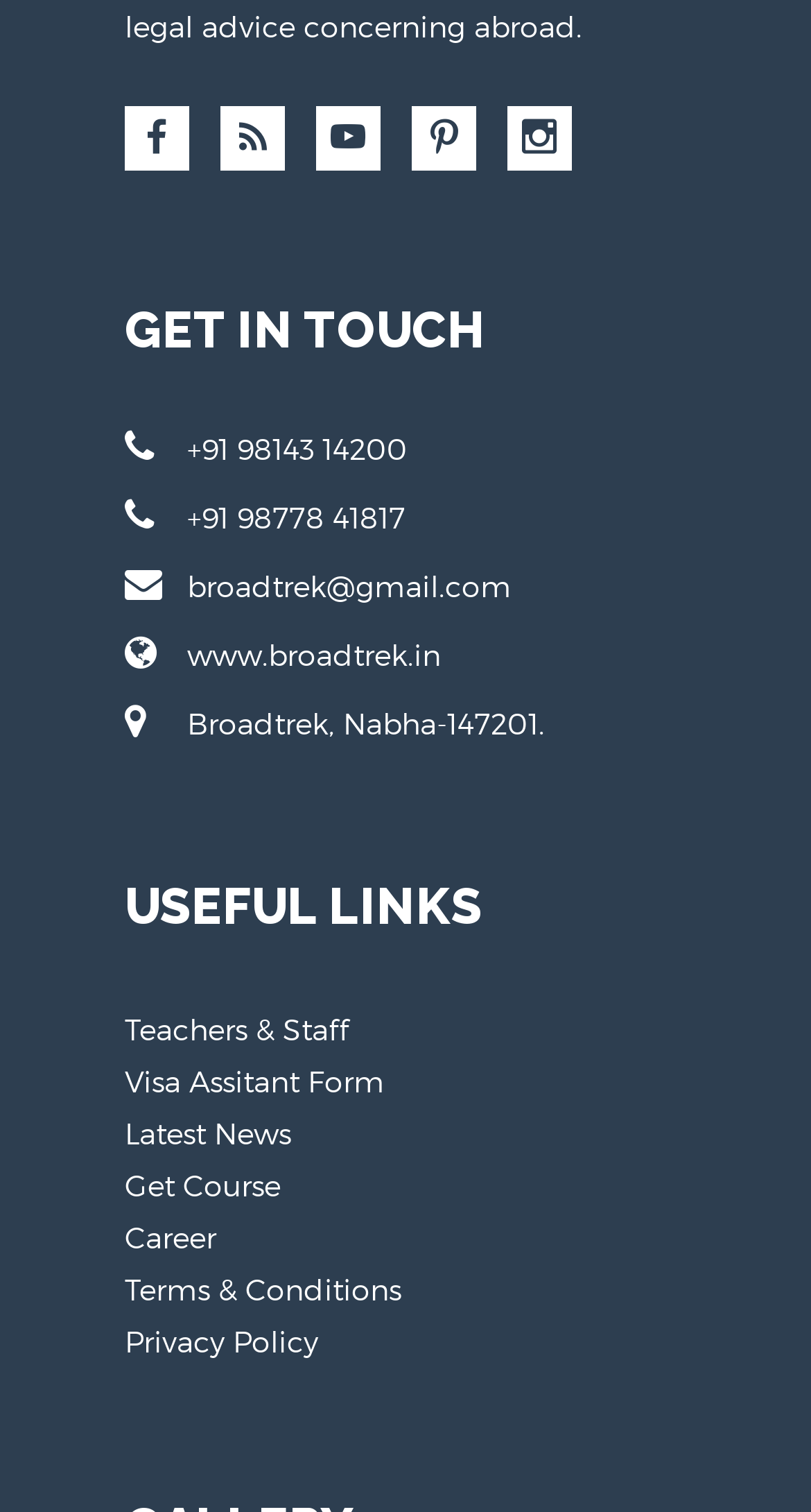Locate the bounding box coordinates of the region to be clicked to comply with the following instruction: "Get the latest news". The coordinates must be four float numbers between 0 and 1, in the form [left, top, right, bottom].

[0.154, 0.737, 0.359, 0.76]